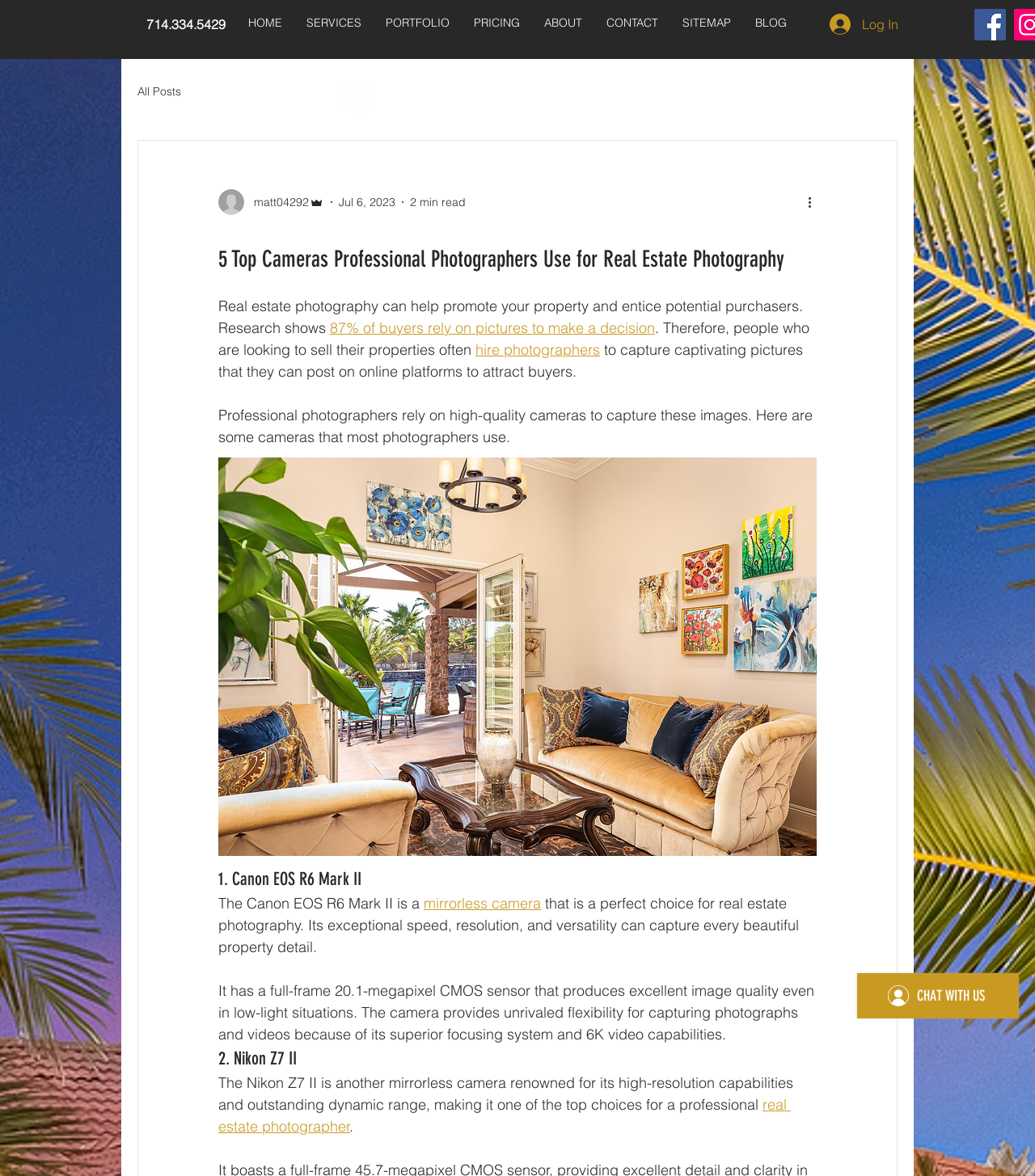Find the bounding box coordinates of the area to click in order to follow the instruction: "Click on the 'PORTFOLIO' link".

[0.361, 0.01, 0.446, 0.03]